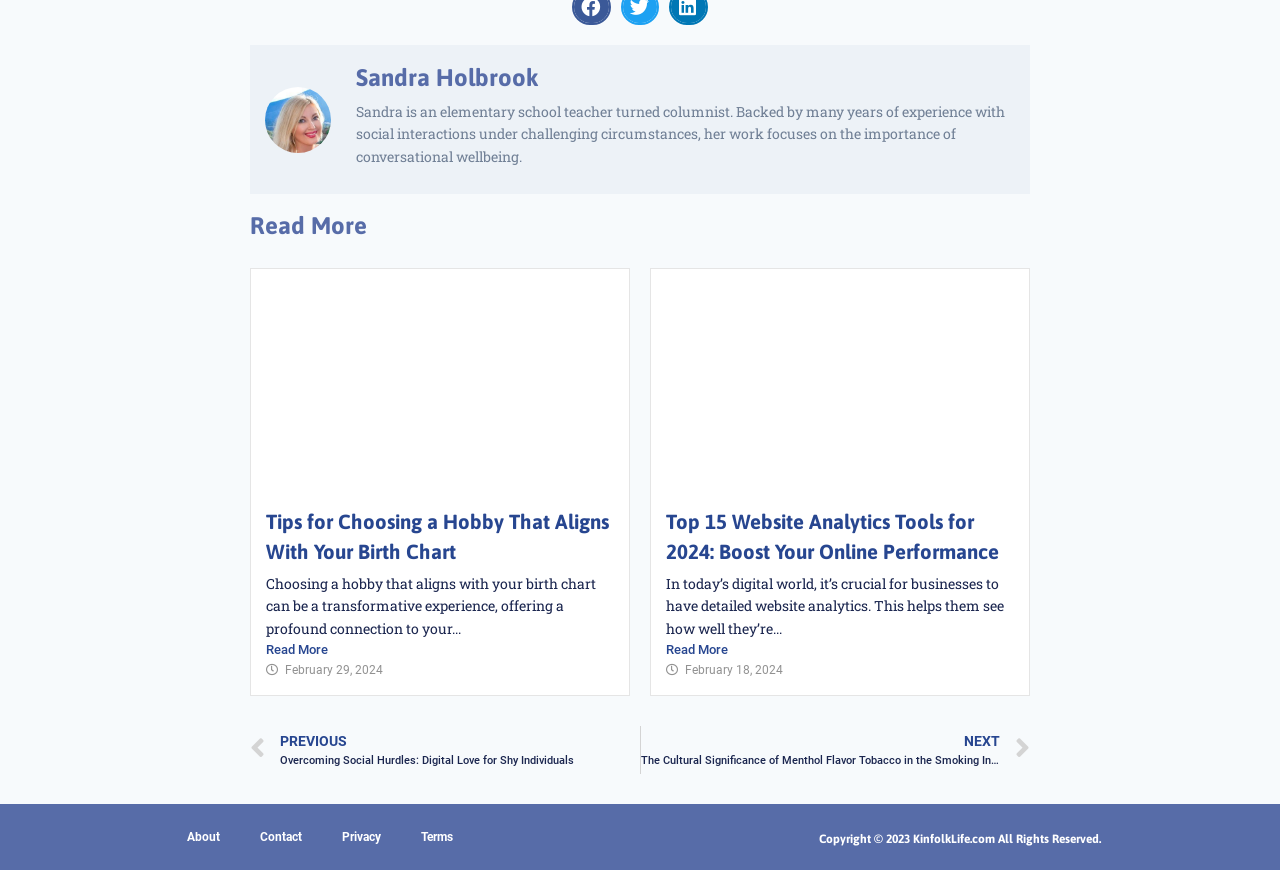How many articles are displayed on the webpage?
Answer the question with a single word or phrase derived from the image.

2